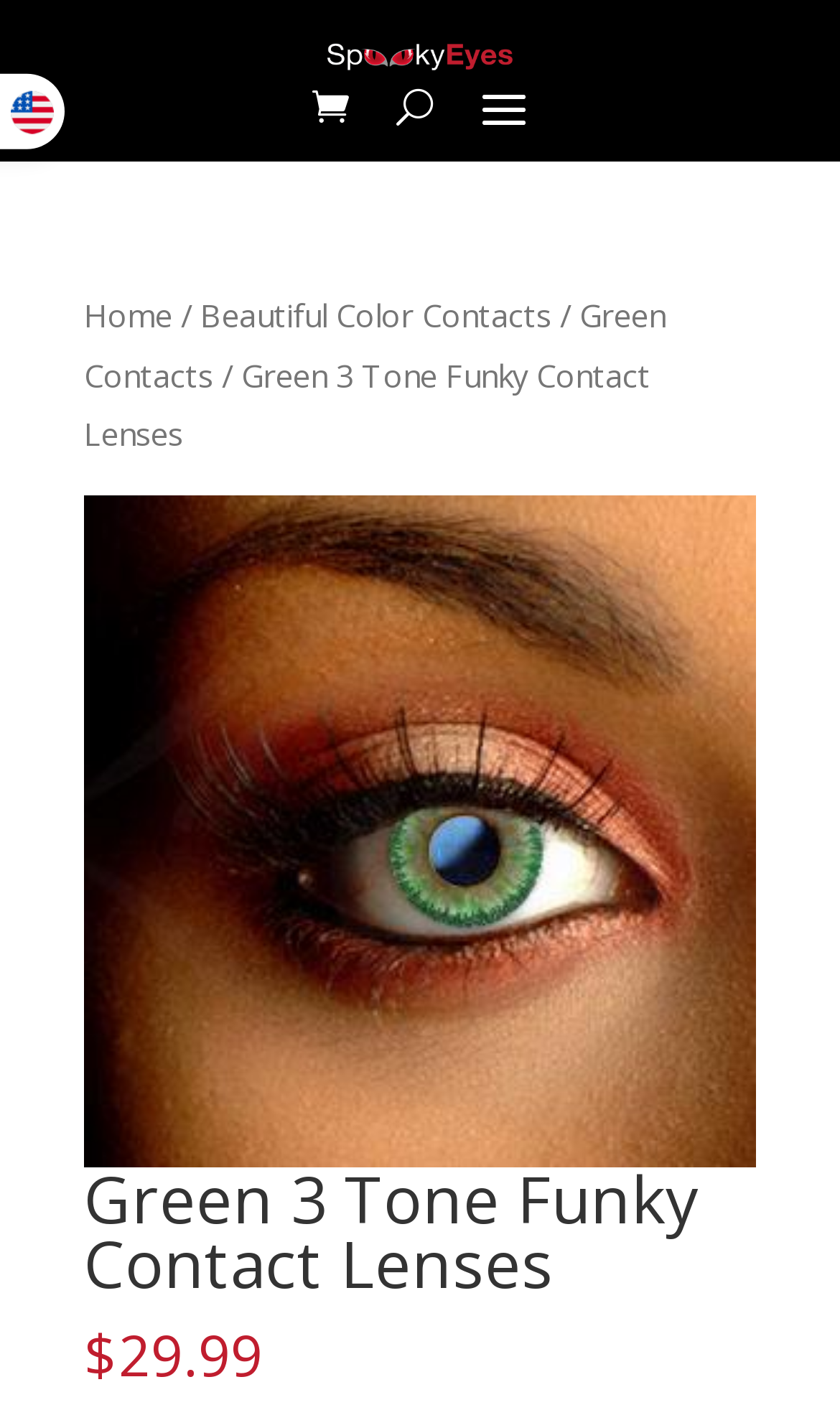Respond with a single word or phrase to the following question:
What is the category of the product?

Green Contacts